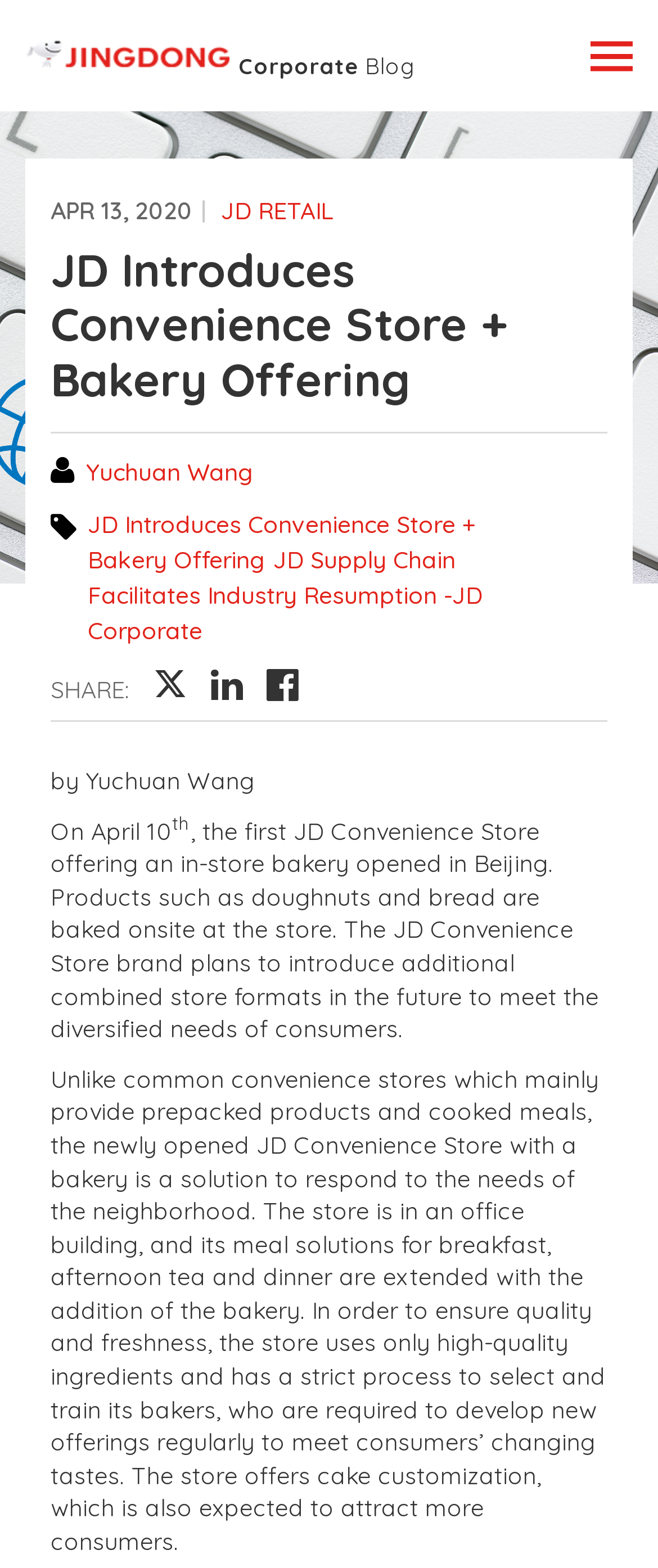Extract the heading text from the webpage.

JD Introduces Convenience Store + Bakery Offering